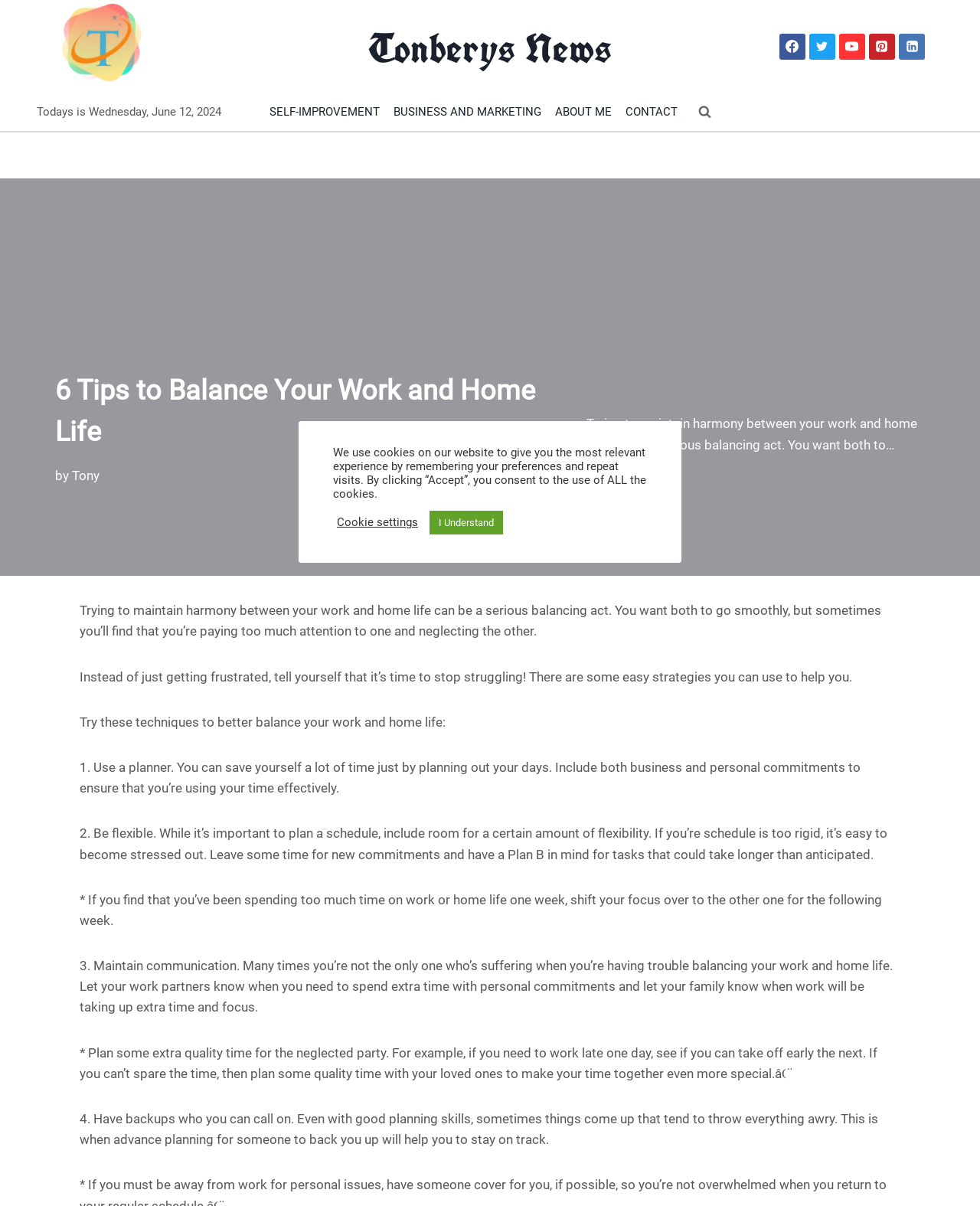Generate the text content of the main heading of the webpage.

6 Tips to Balance Your Work and Home Life